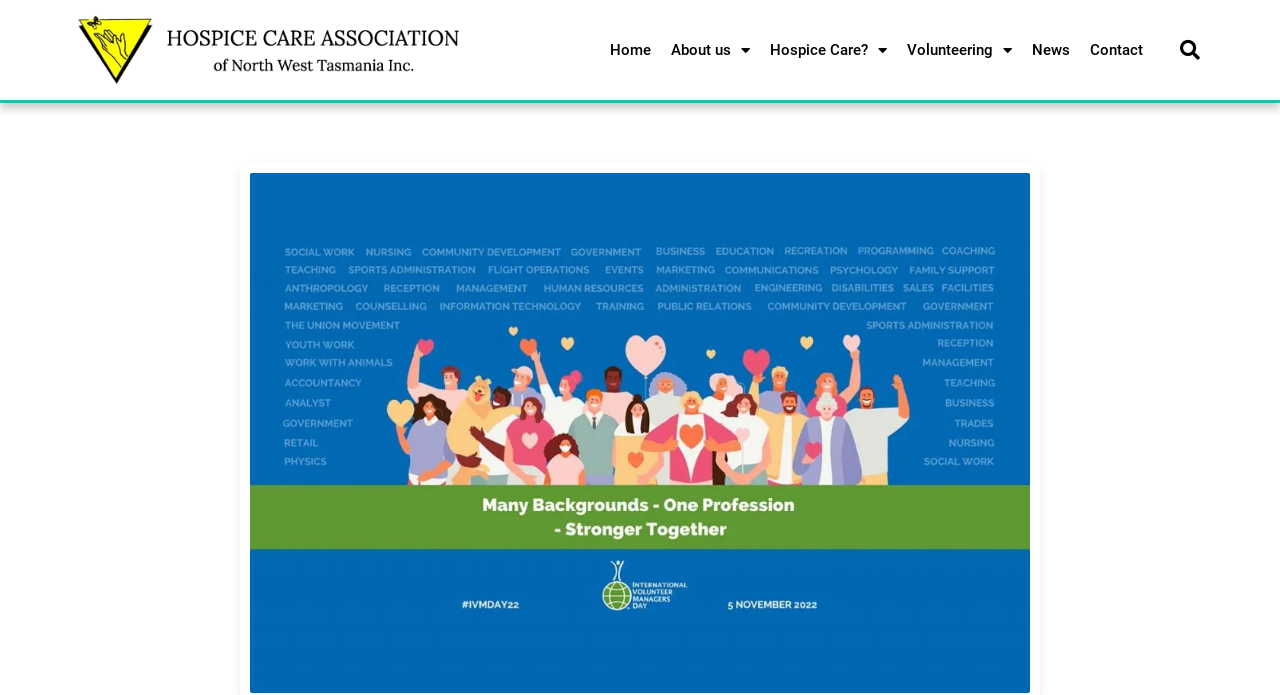Given the element description "About us" in the screenshot, predict the bounding box coordinates of that UI element.

[0.516, 0.014, 0.594, 0.129]